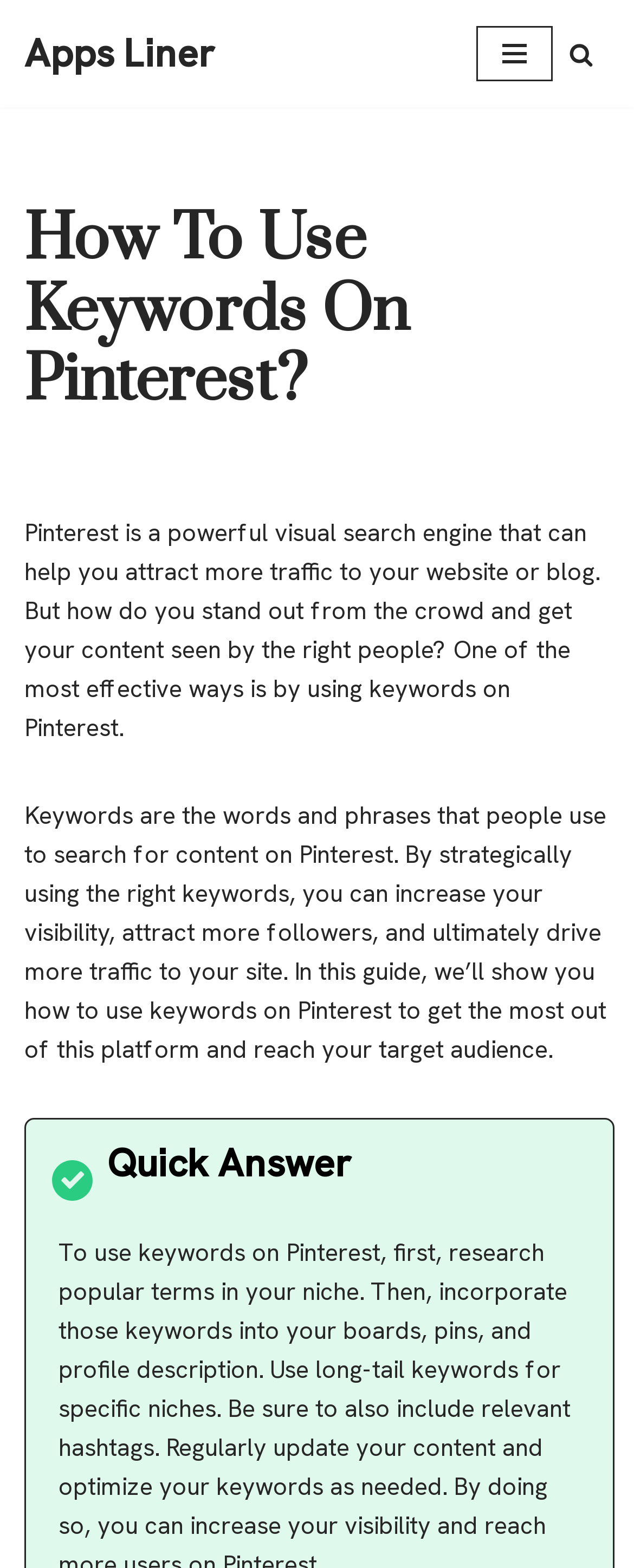Provide the bounding box coordinates in the format (top-left x, top-left y, bottom-right x, bottom-right y). All values are floating point numbers between 0 and 1. Determine the bounding box coordinate of the UI element described as: aria-label="Toggle navigation"

None